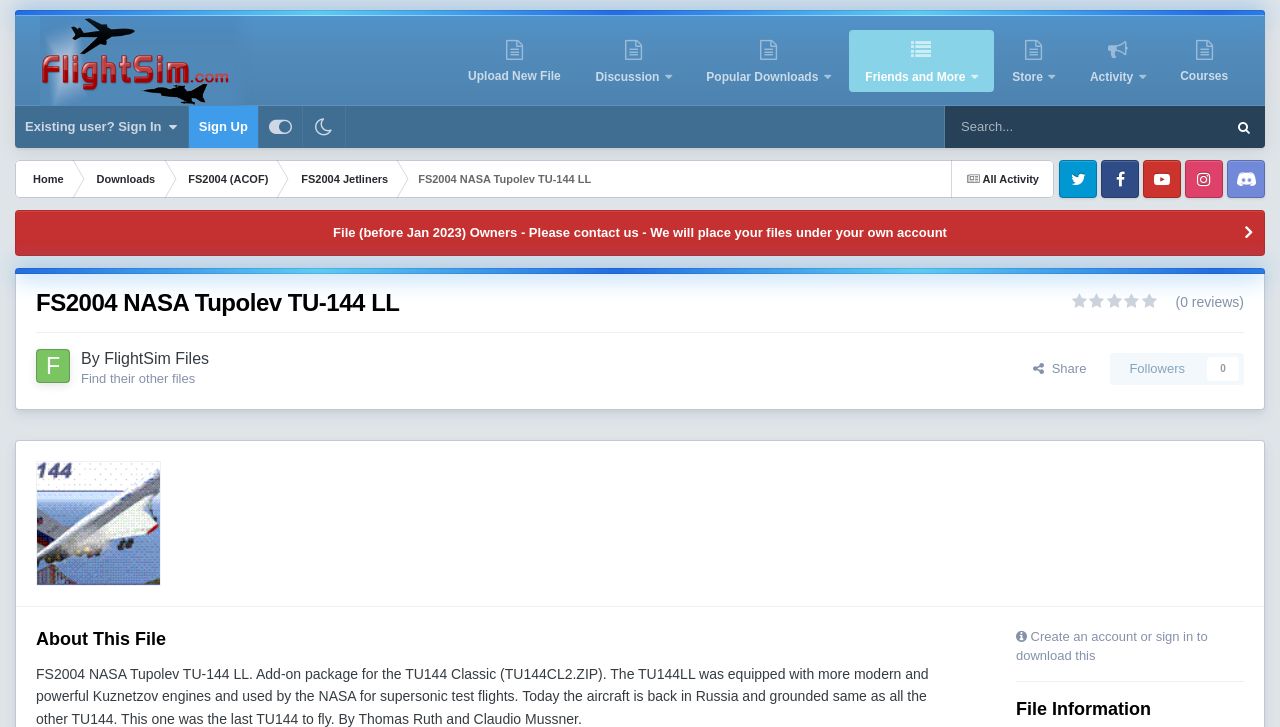Please specify the bounding box coordinates of the clickable region necessary for completing the following instruction: "Skip to main content". The coordinates must consist of four float numbers between 0 and 1, i.e., [left, top, right, bottom].

None